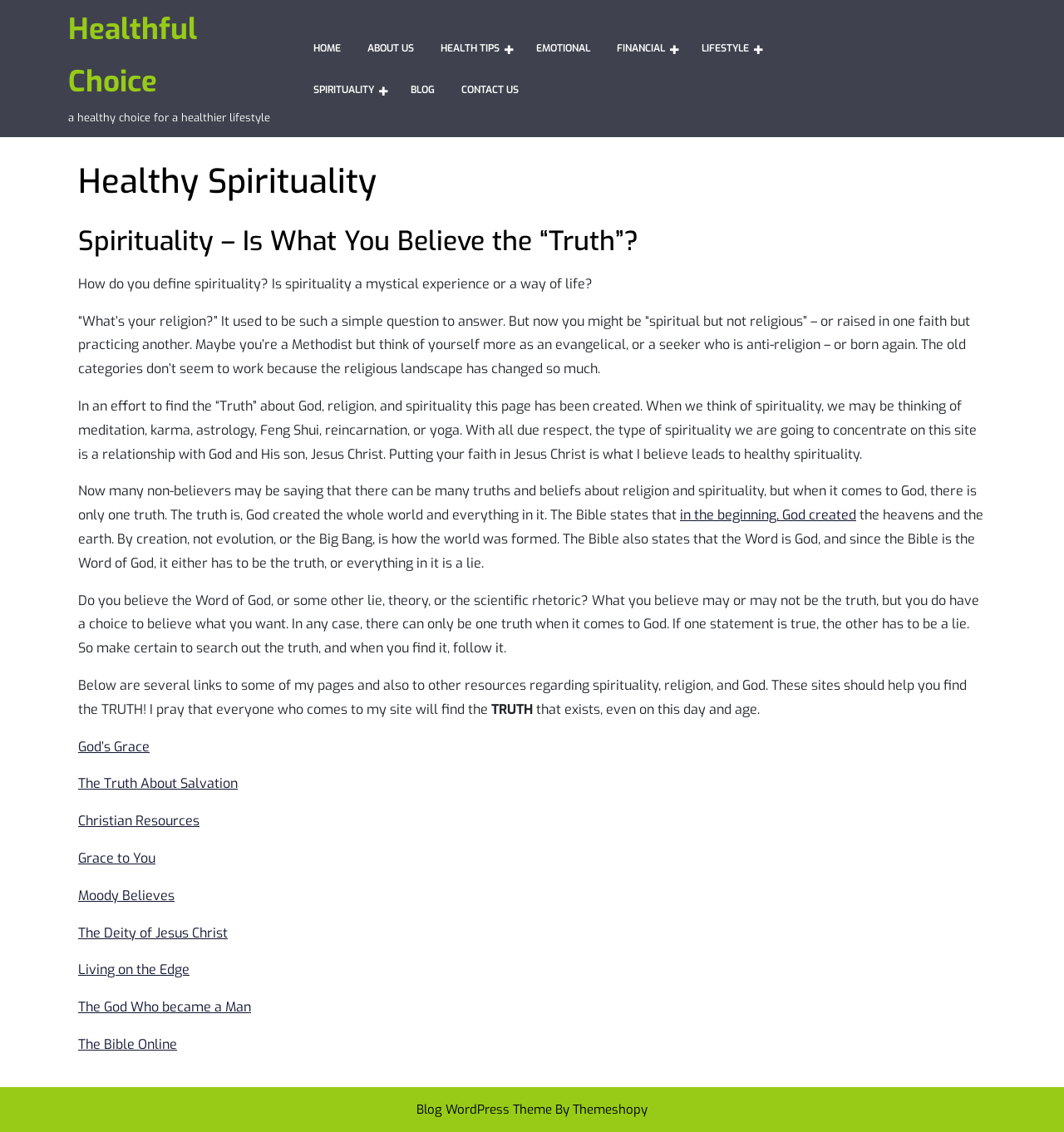Extract the bounding box of the UI element described as: "parent_node: locations QLD Sunnybank Hills".

None